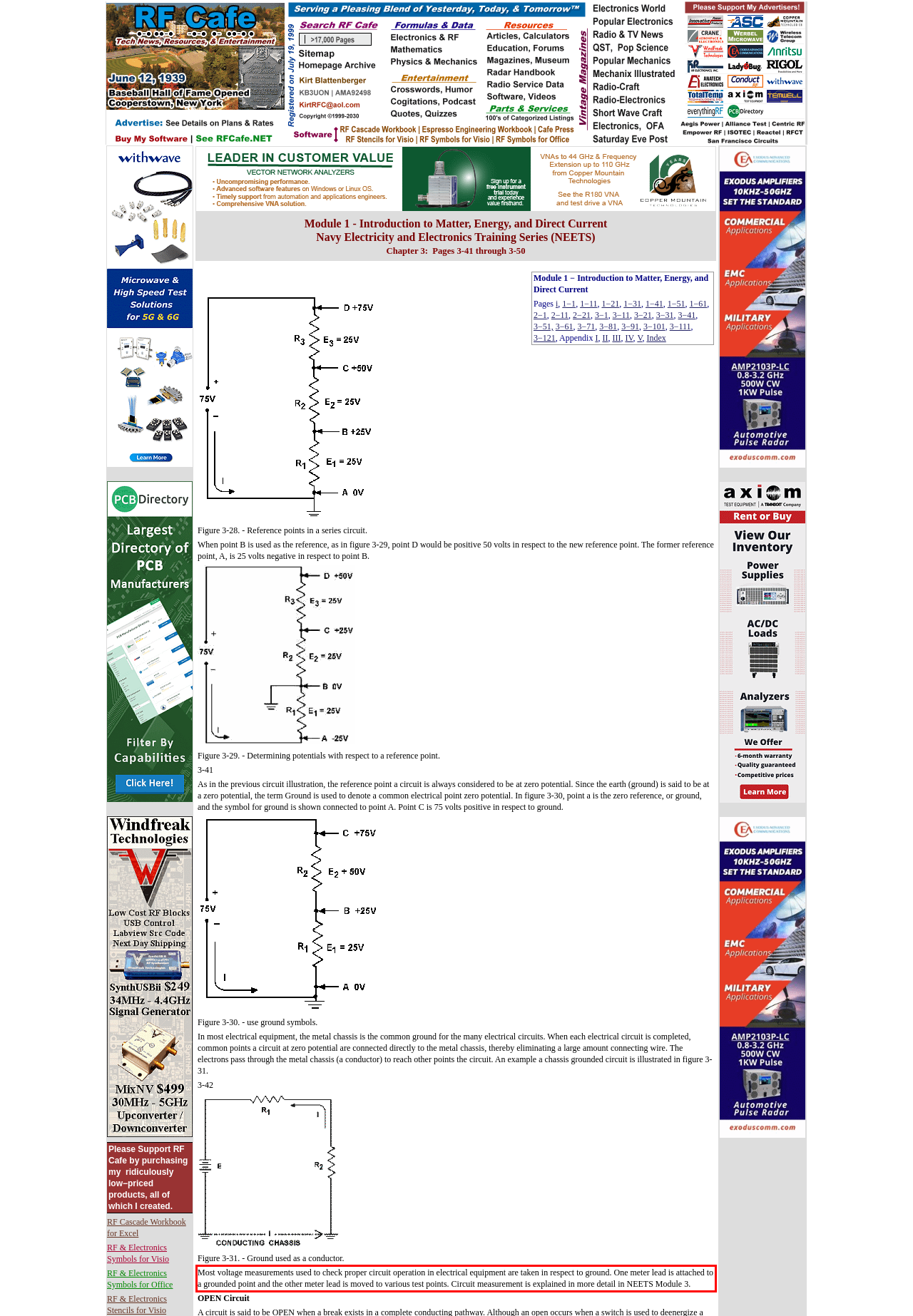Using the provided webpage screenshot, identify and read the text within the red rectangle bounding box.

Most voltage measurements used to check proper circuit operation in electrical equipment are taken in respect to ground. One meter lead is attached to a grounded point and the other meter lead is moved to various test points. Circuit measurement is explained in more detail in NEETS Module 3.